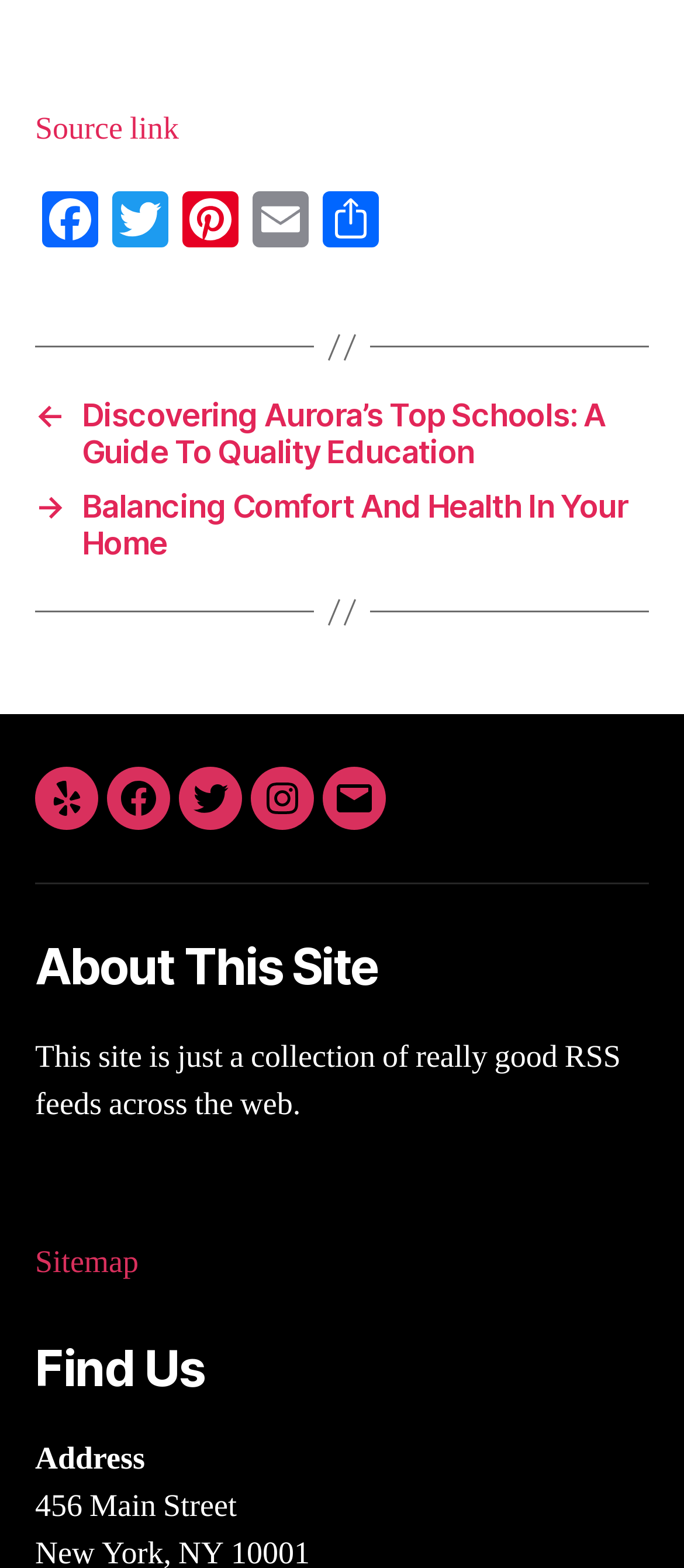Using the details from the image, please elaborate on the following question: What is the title of the second navigation section?

The second navigation section has the title 'Social links', which is indicated by the element description 'Social links'.